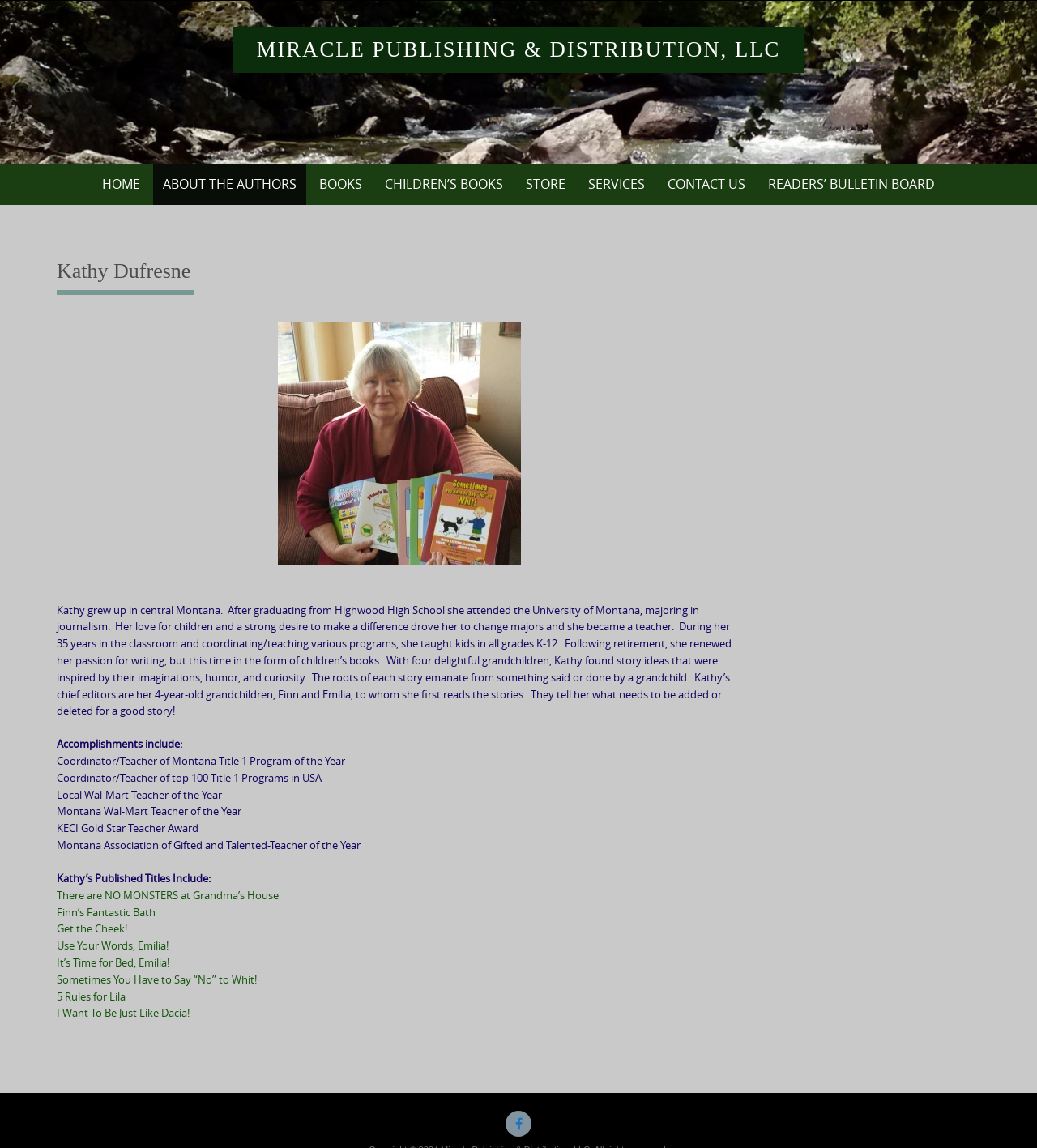What award did Kathy Dufresne receive from KECI?
Provide a comprehensive and detailed answer to the question.

The webpage lists Kathy Dufresne's accomplishments, which include receiving the KECI Gold Star Teacher Award.